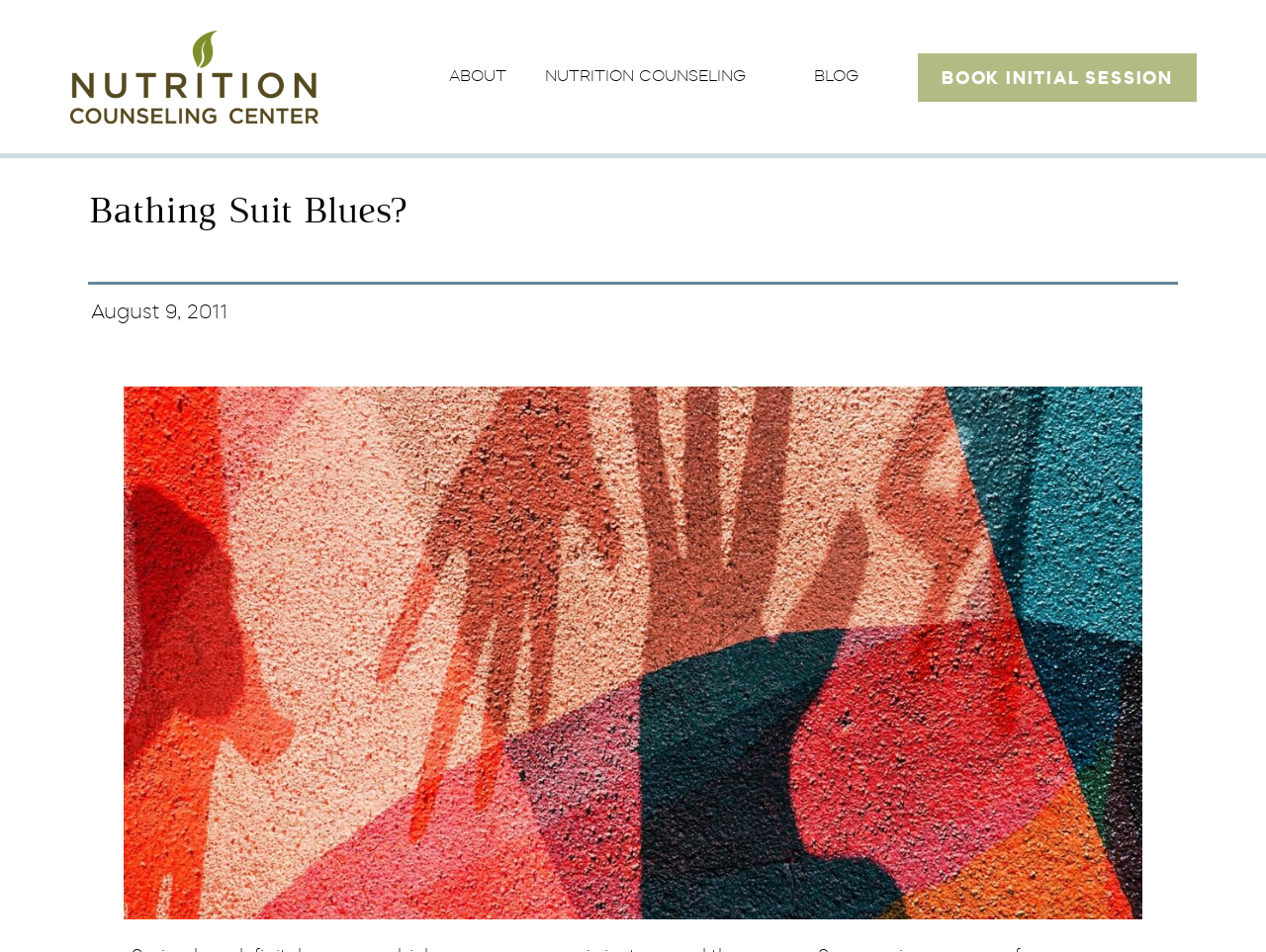What is the first menu item?
Please provide a single word or phrase as your answer based on the screenshot.

ABOUT